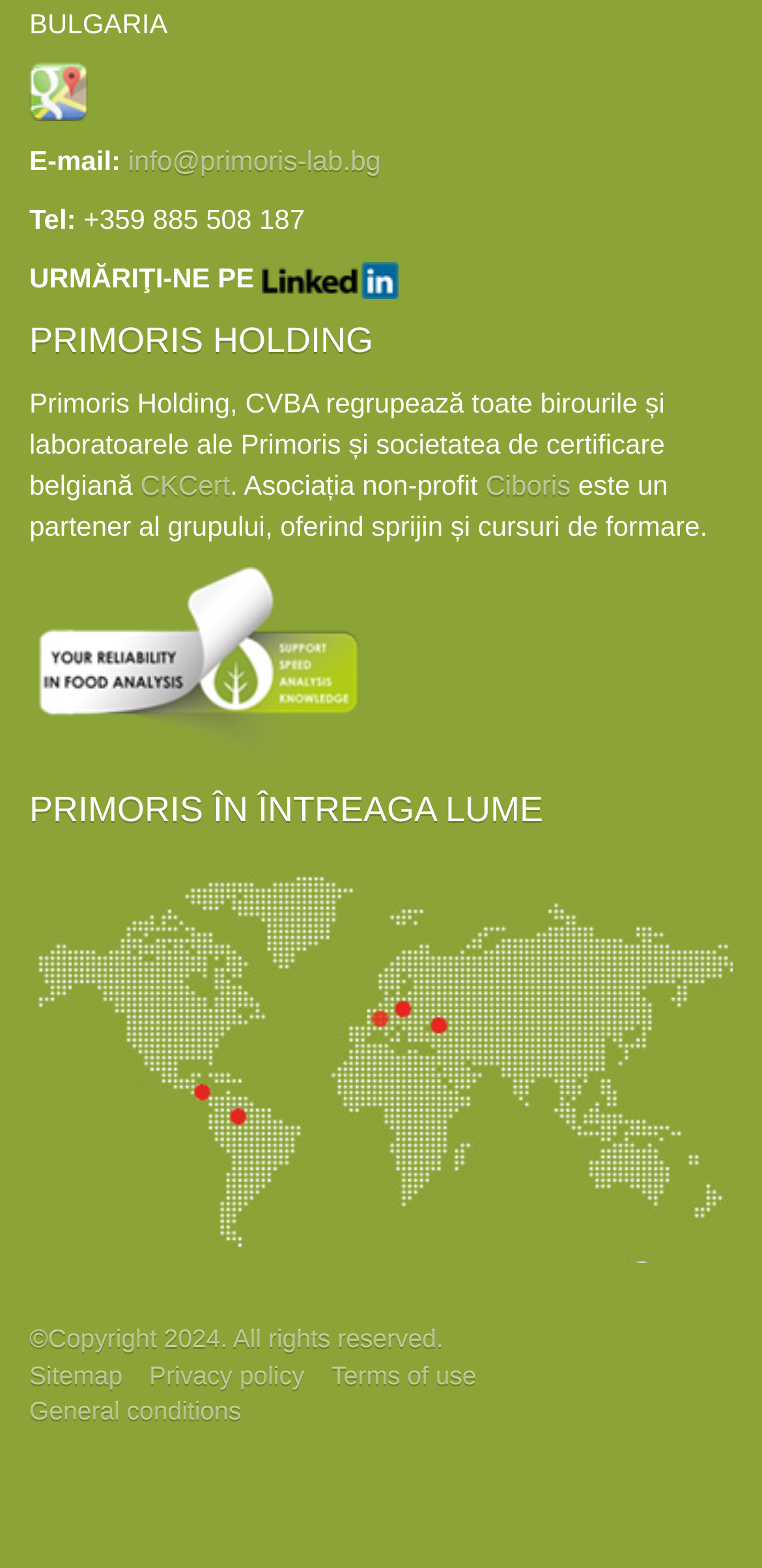Kindly provide the bounding box coordinates of the section you need to click on to fulfill the given instruction: "Follow Primoris on social media".

[0.344, 0.167, 0.523, 0.187]